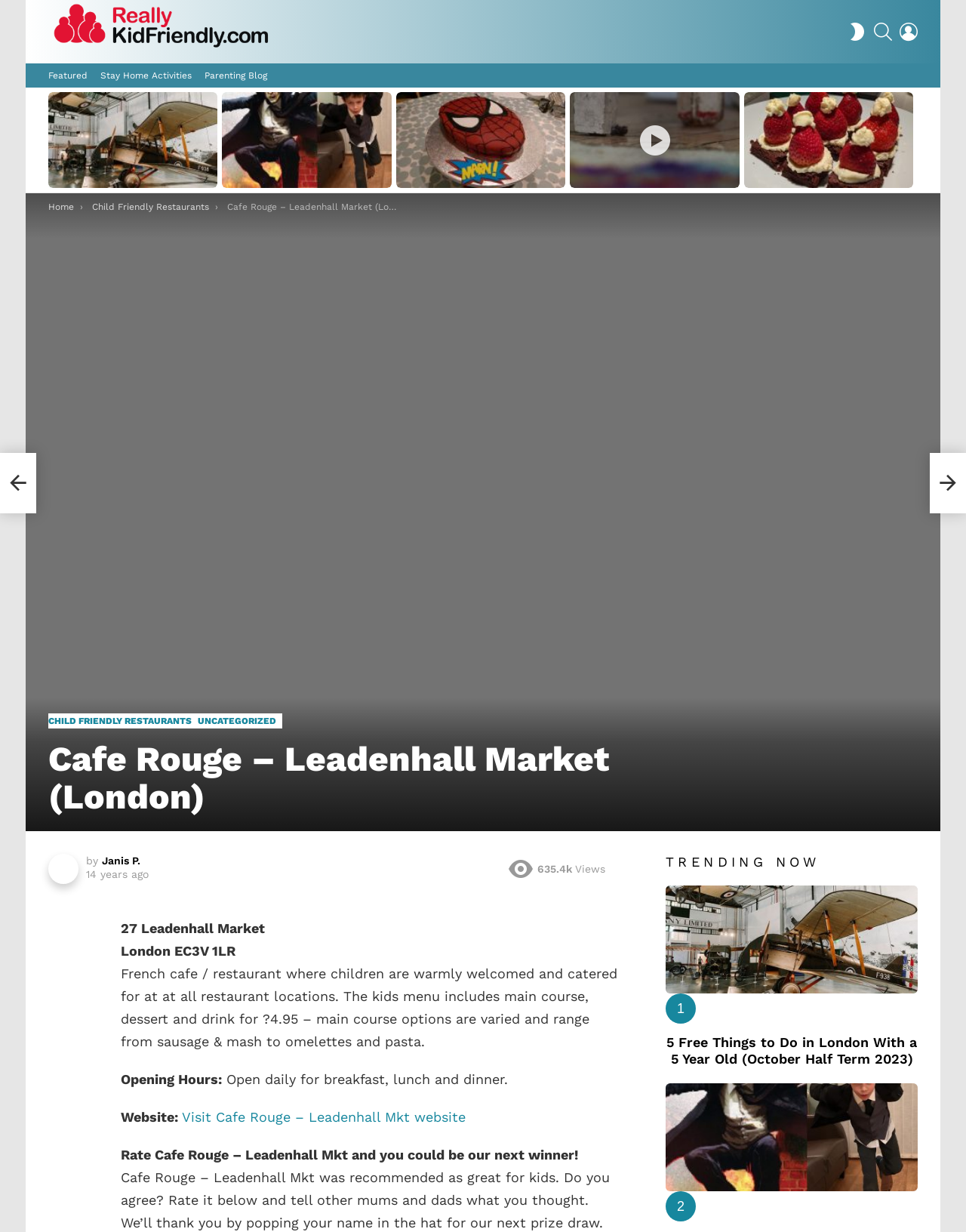What type of cuisine does the restaurant serve?
Please ensure your answer is as detailed and informative as possible.

I found the answer by reading the text content of the webpage, specifically the sentence 'French cafe / restaurant where children are warmly welcomed...' which mentions that the restaurant serves French cuisine.